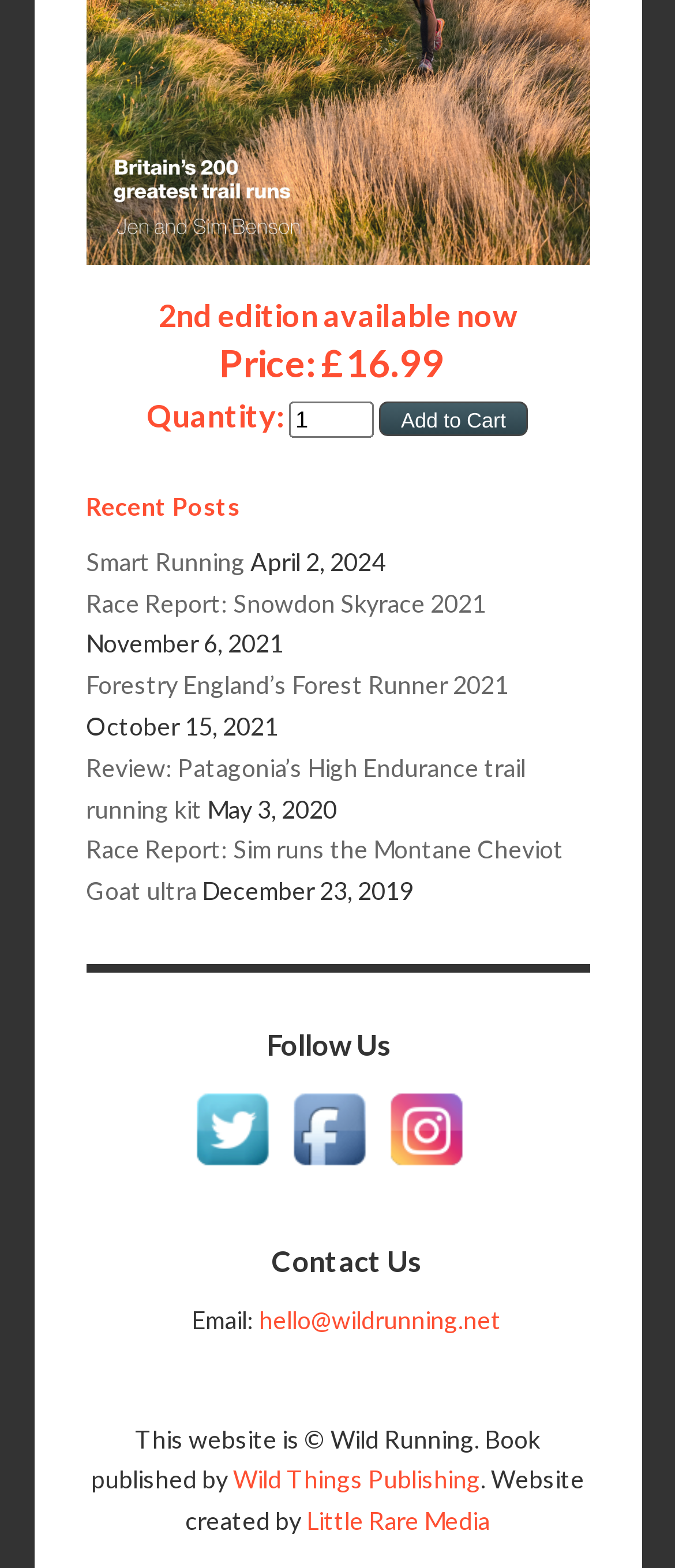Find the bounding box coordinates of the element you need to click on to perform this action: 'Add item to cart'. The coordinates should be represented by four float values between 0 and 1, in the format [left, top, right, bottom].

[0.561, 0.256, 0.783, 0.278]